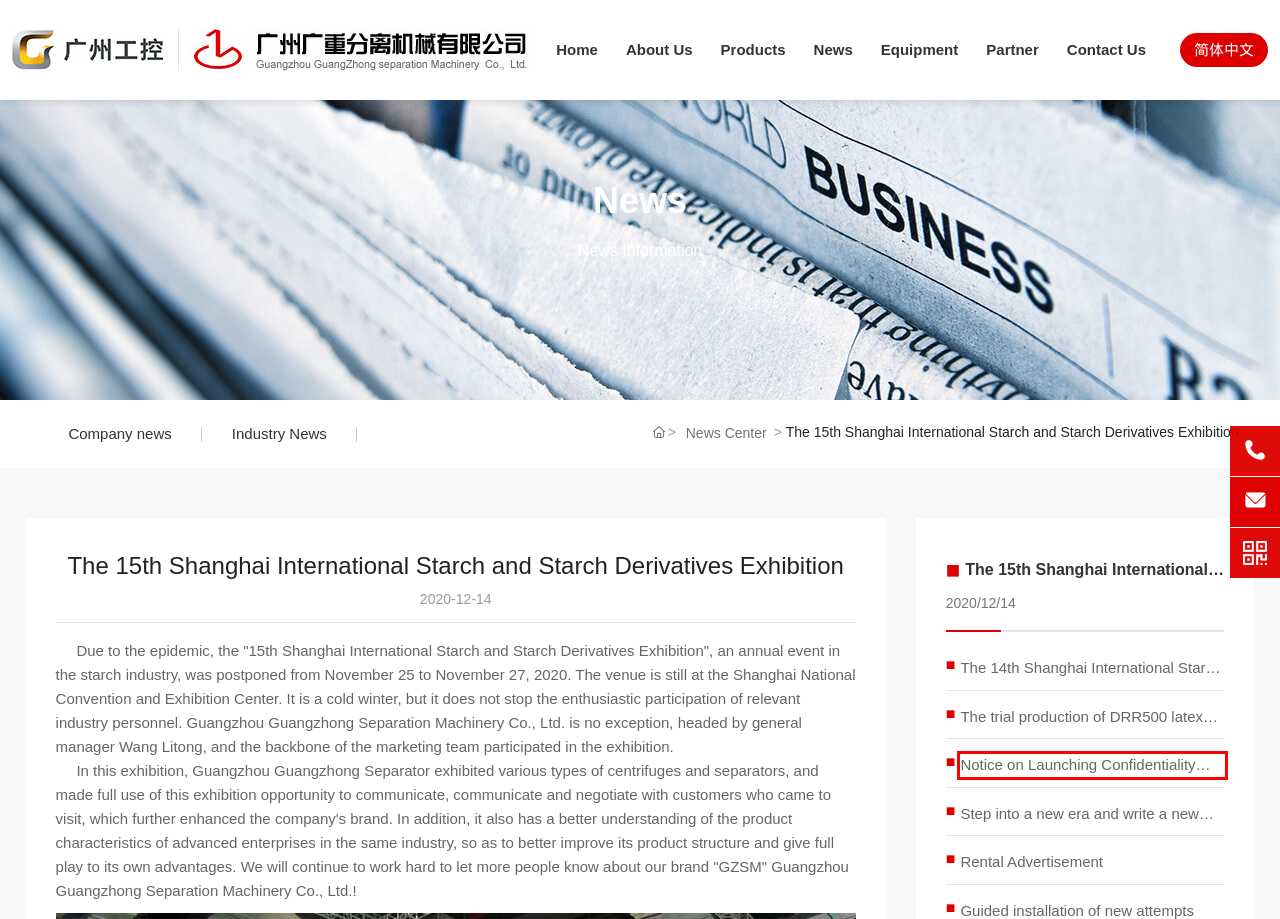Examine the webpage screenshot, find the red bounding box, and extract the text content within this marked area.

Notice on Launching Confidentiality Law Publicity and Education Series Activities for the 30th Anniversary of the Promulgation of the Confidentiality Law